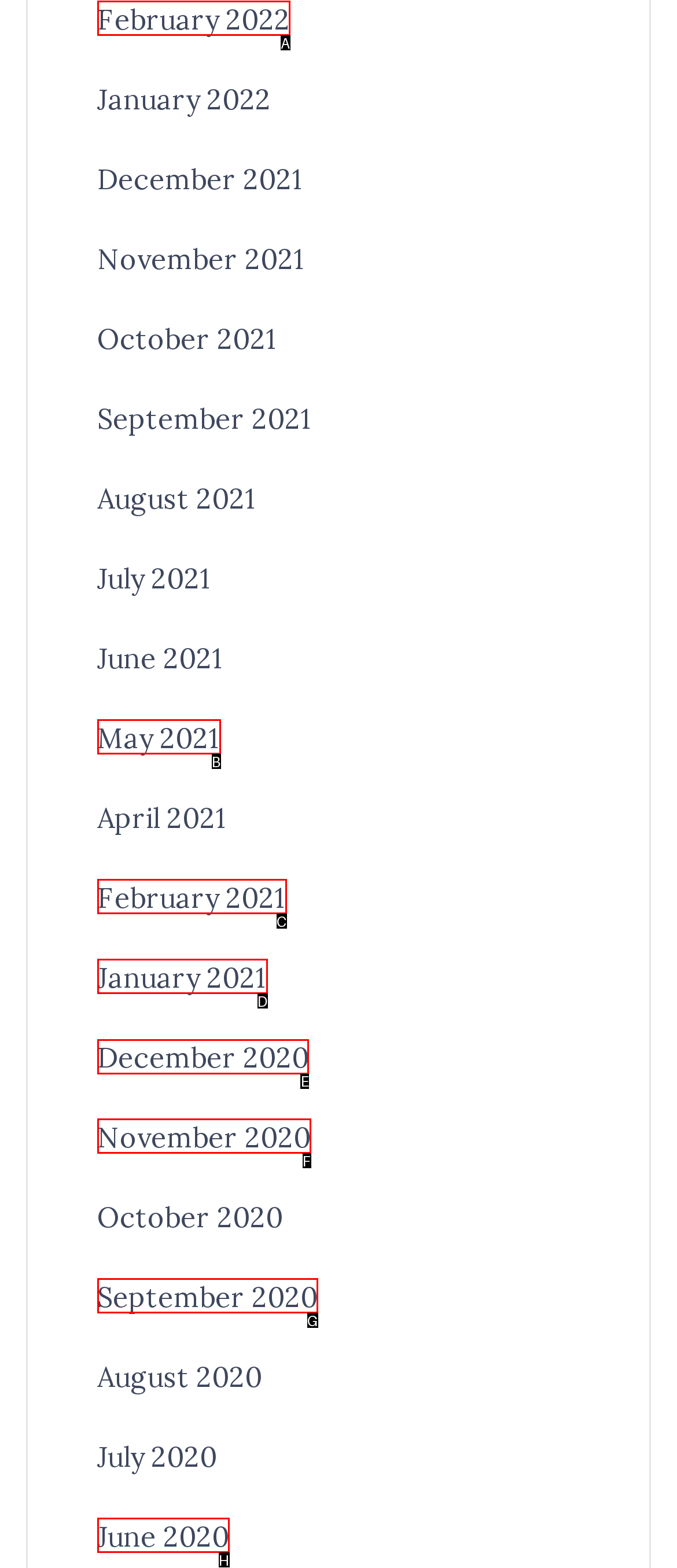Tell me which UI element to click to fulfill the given task: Change the quantity. Respond with the letter of the correct option directly.

None